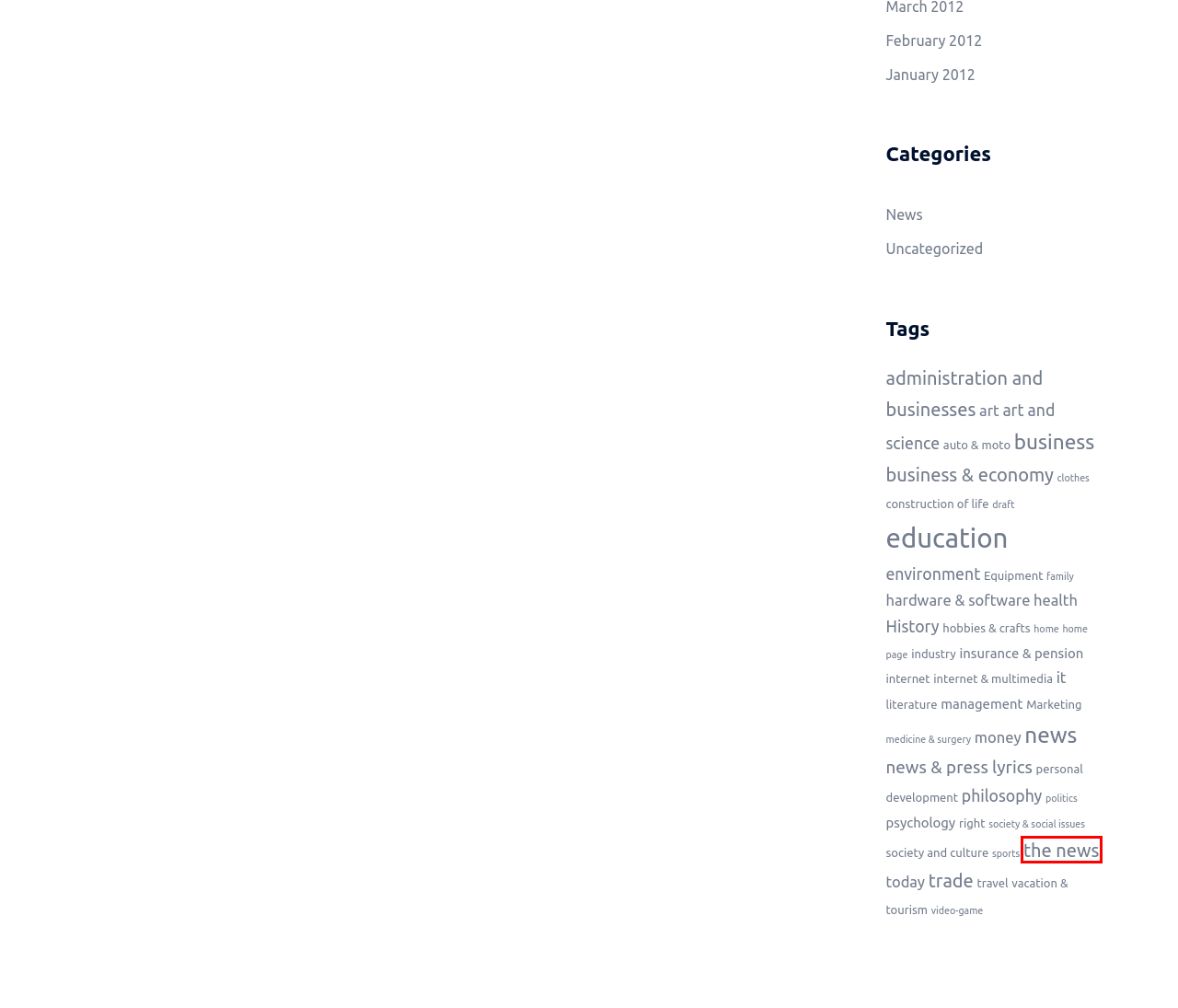You have a screenshot of a webpage, and a red bounding box highlights an element. Select the webpage description that best fits the new page after clicking the element within the bounding box. Options are:
A. the news – ReComEdu
B. news – ReComEdu
C. auto & moto – ReComEdu
D. business & economy – ReComEdu
E. travel – ReComEdu
F. internet & multimedia – ReComEdu
G. internet – ReComEdu
H. hobbies & crafts – ReComEdu

A